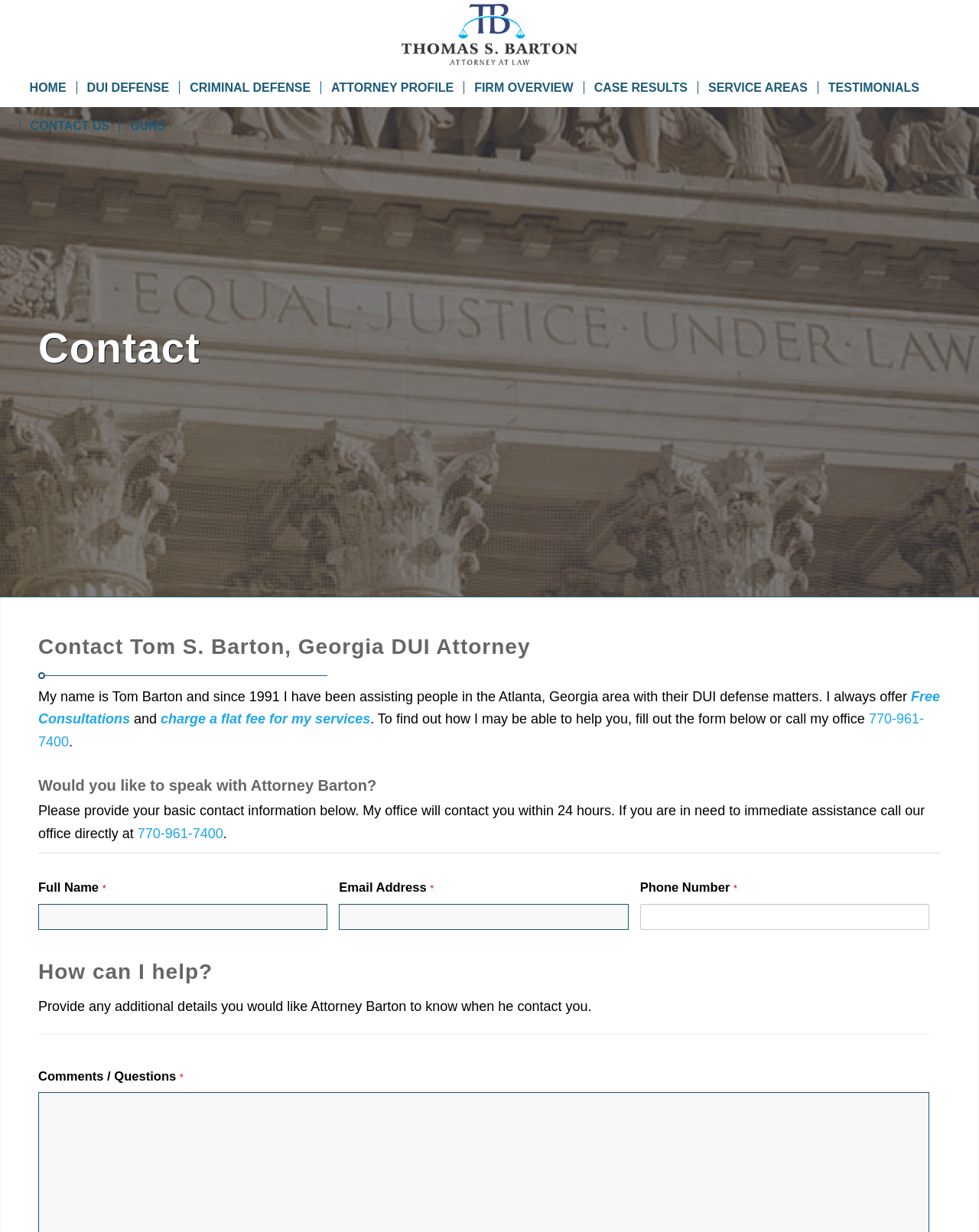Please provide the bounding box coordinates for the element that needs to be clicked to perform the following instruction: "Visit the College of Liberal Arts". The coordinates should be given as four float numbers between 0 and 1, i.e., [left, top, right, bottom].

None